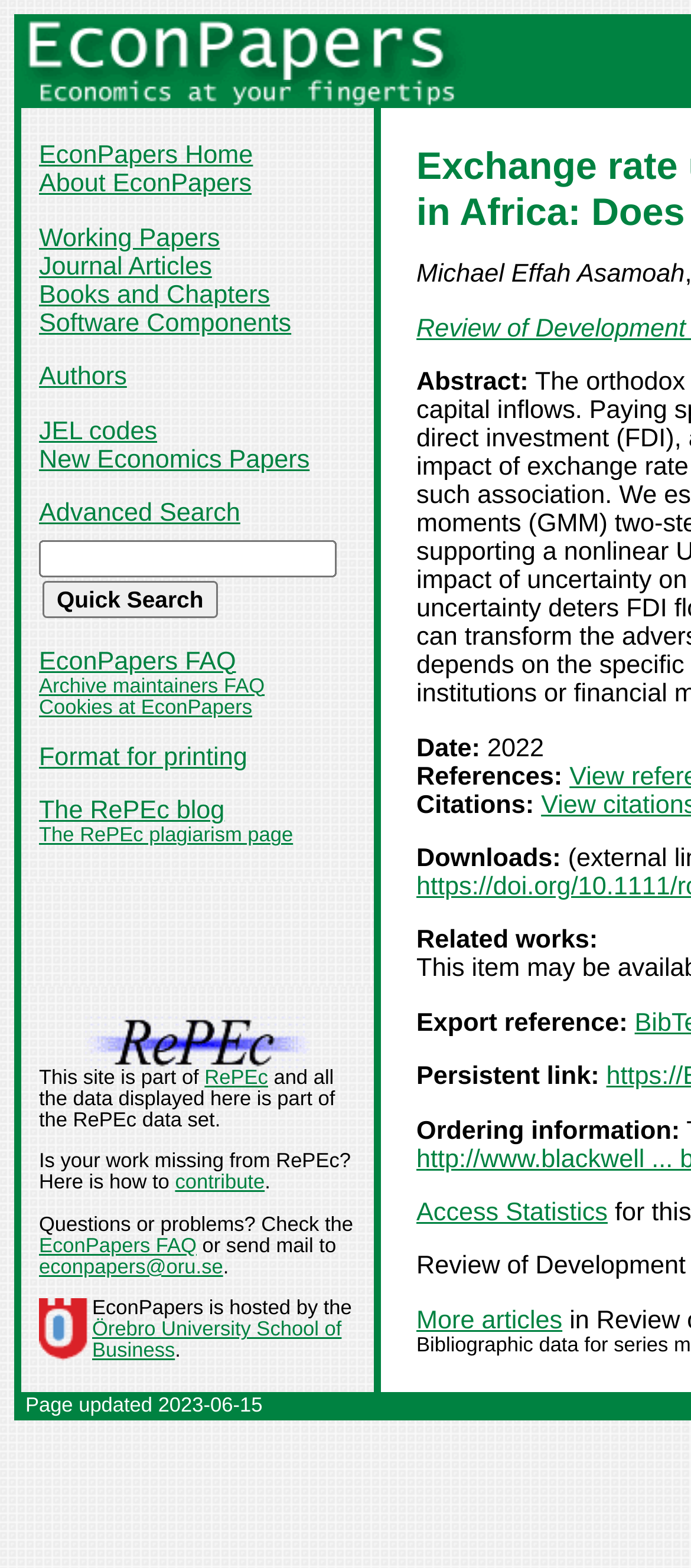How many links are there in the top navigation bar?
Make sure to answer the question with a detailed and comprehensive explanation.

The top navigation bar contains links to various sections of the website, including 'EconPapers Home', 'About EconPapers', 'Working Papers', and others. By counting these links, we can determine that there are 13 links in total.